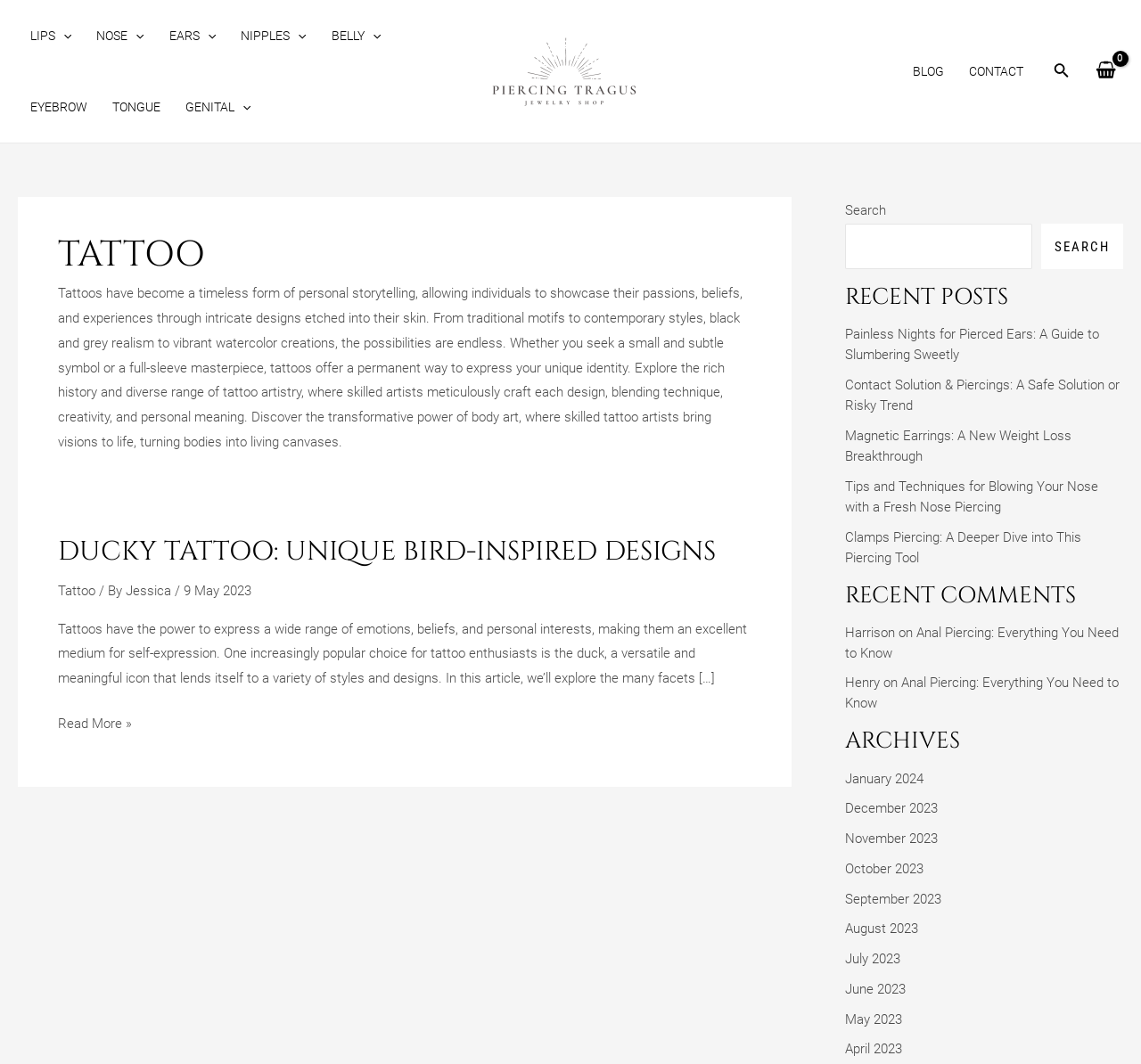What is the name of the logo?
Using the visual information from the image, give a one-word or short-phrase answer.

piercing tragus logo